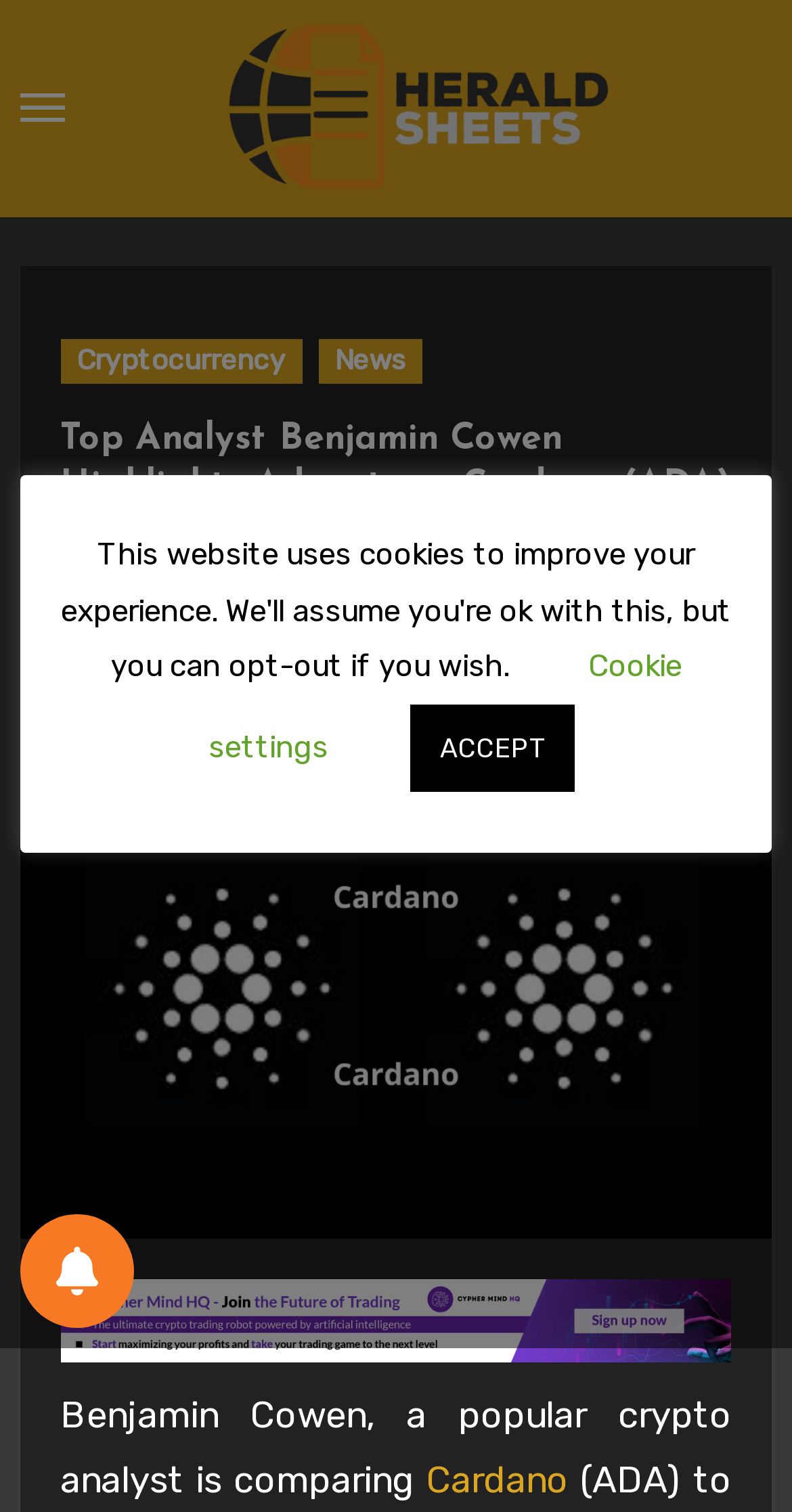What is the category of the article?
Refer to the image and provide a one-word or short phrase answer.

Cryptocurrency